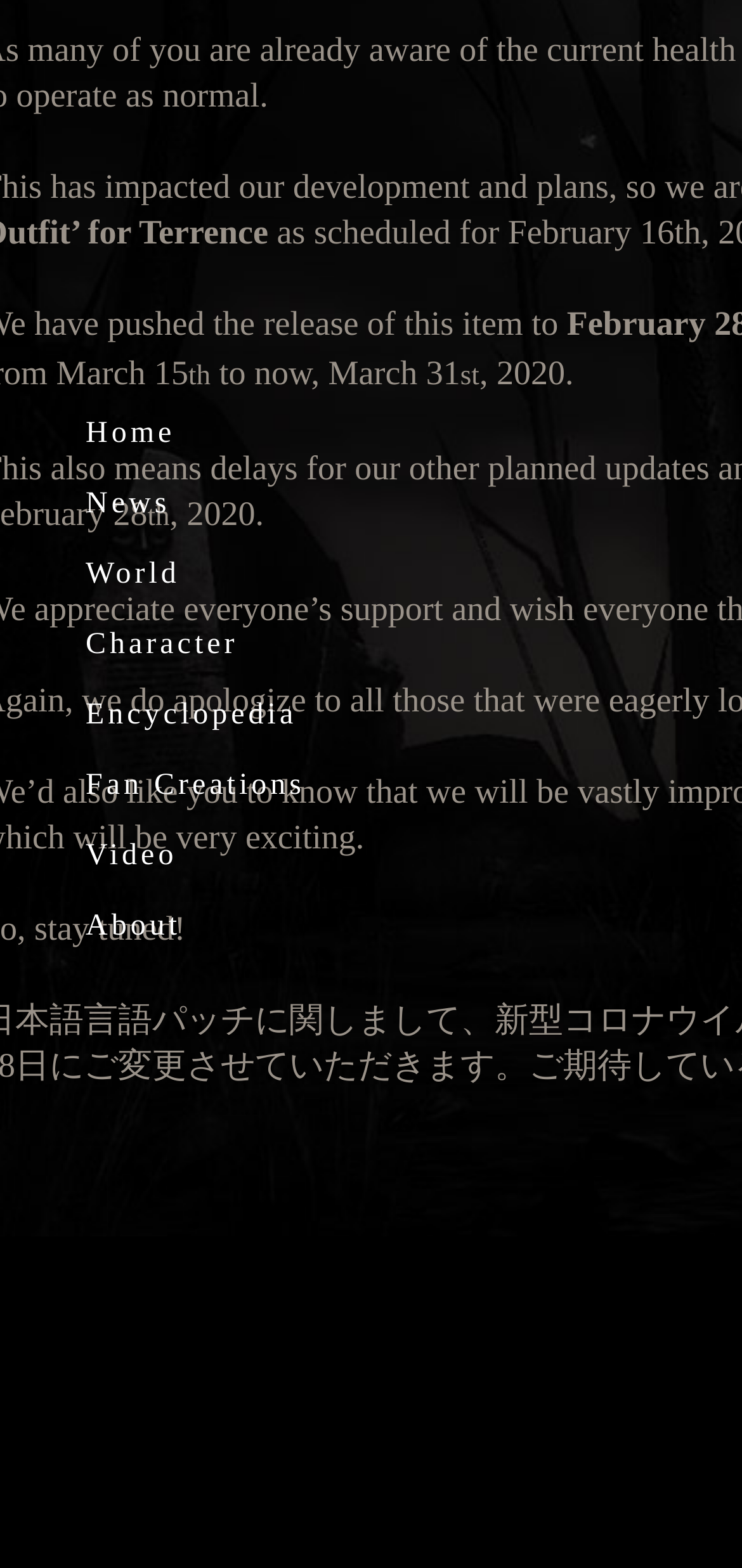Determine the bounding box coordinates of the clickable element necessary to fulfill the instruction: "check encyclopedia". Provide the coordinates as four float numbers within the 0 to 1 range, i.e., [left, top, right, bottom].

[0.115, 0.439, 0.411, 0.475]